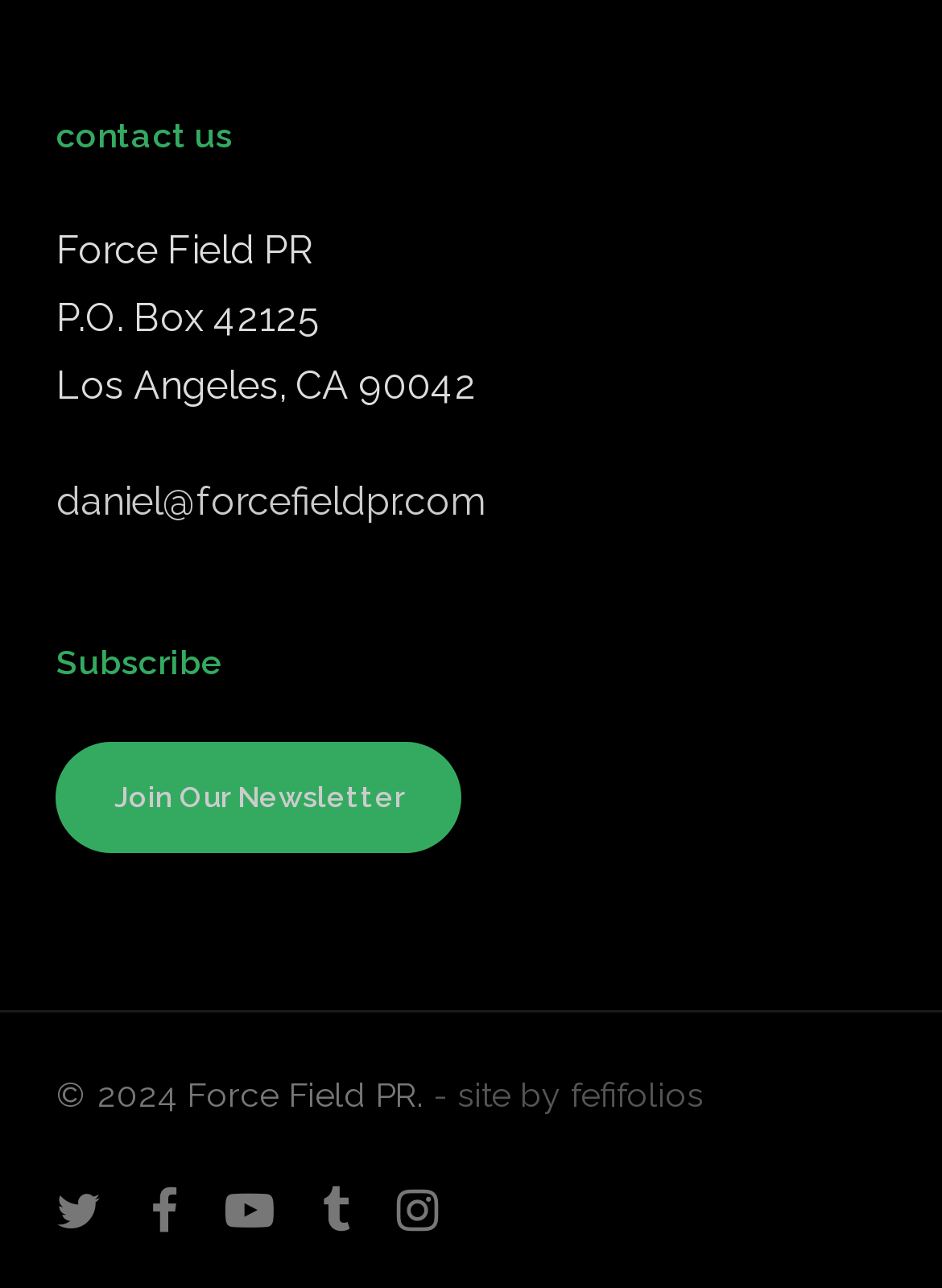Please reply with a single word or brief phrase to the question: 
What social media platforms does the company have?

Twitter, Facebook, YouTube, Tumblr, Instagram